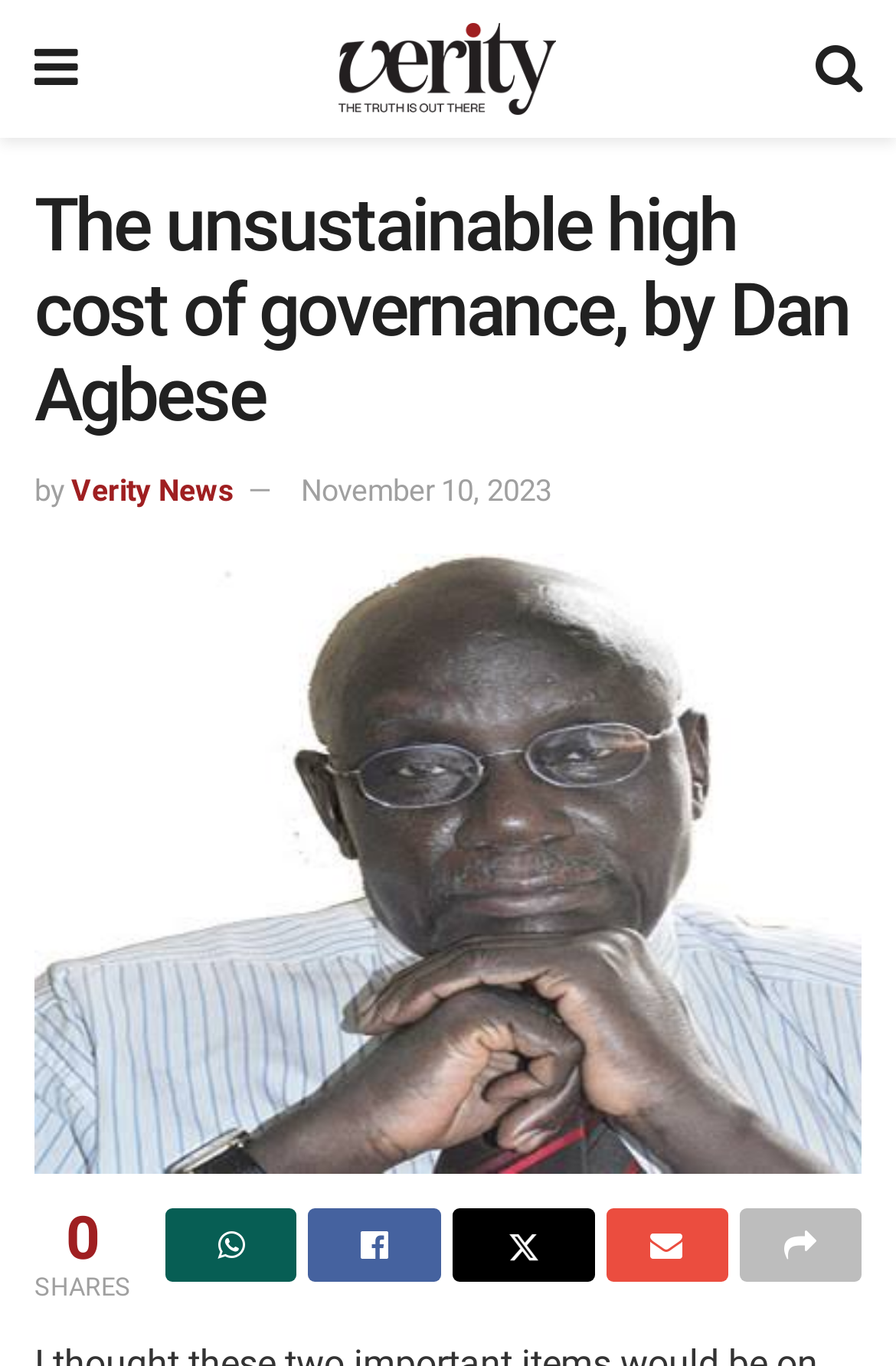Please find the bounding box for the following UI element description. Provide the coordinates in (top-left x, top-left y, bottom-right x, bottom-right y) format, with values between 0 and 1: Share on WhatsApp

[0.185, 0.884, 0.331, 0.938]